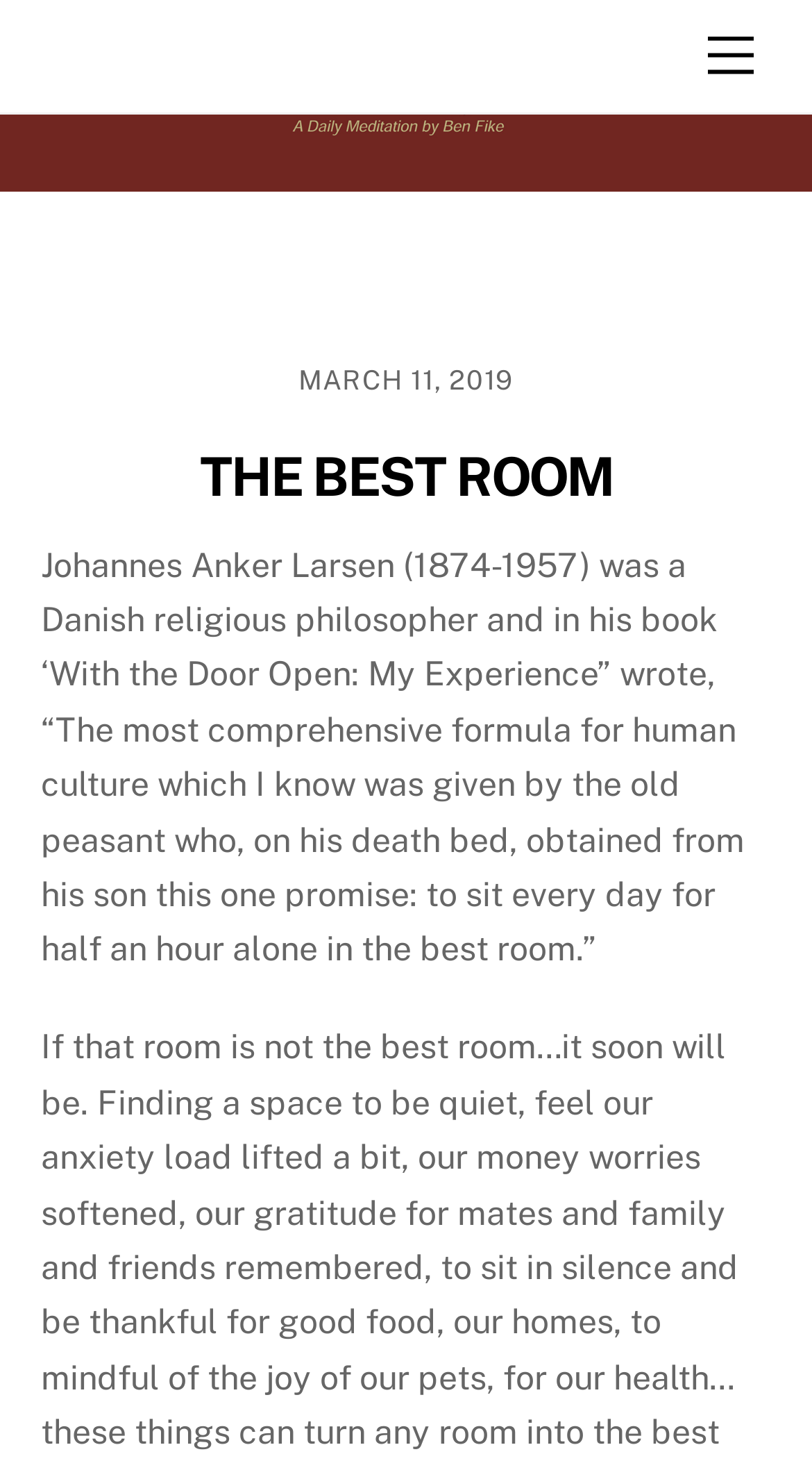What is the theme of the quote mentioned on the webpage?
Look at the image and answer the question using a single word or phrase.

Human culture